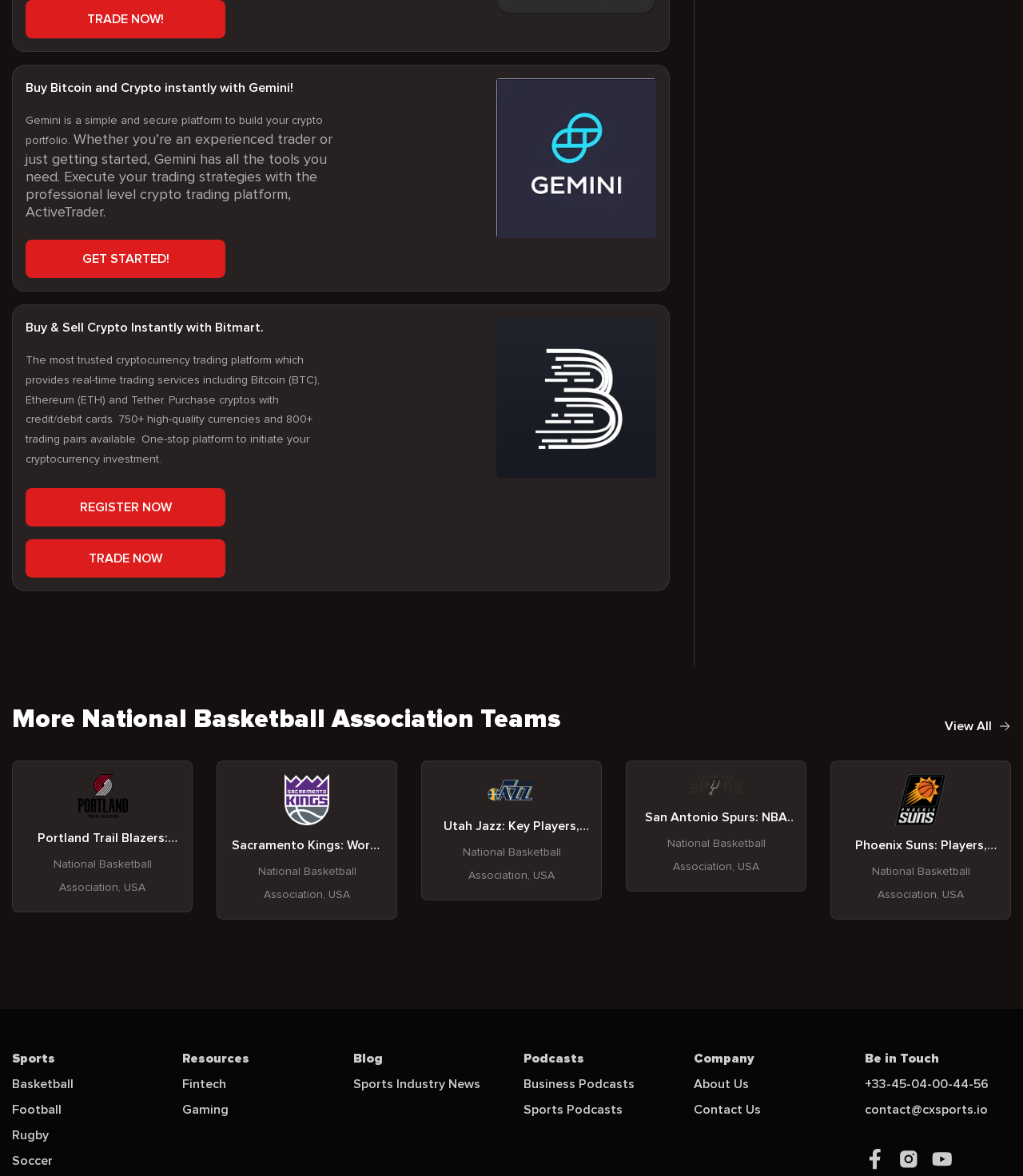Determine the bounding box coordinates of the section I need to click to execute the following instruction: "Click on the 'Log In' link". Provide the coordinates as four float numbers between 0 and 1, i.e., [left, top, right, bottom].

None